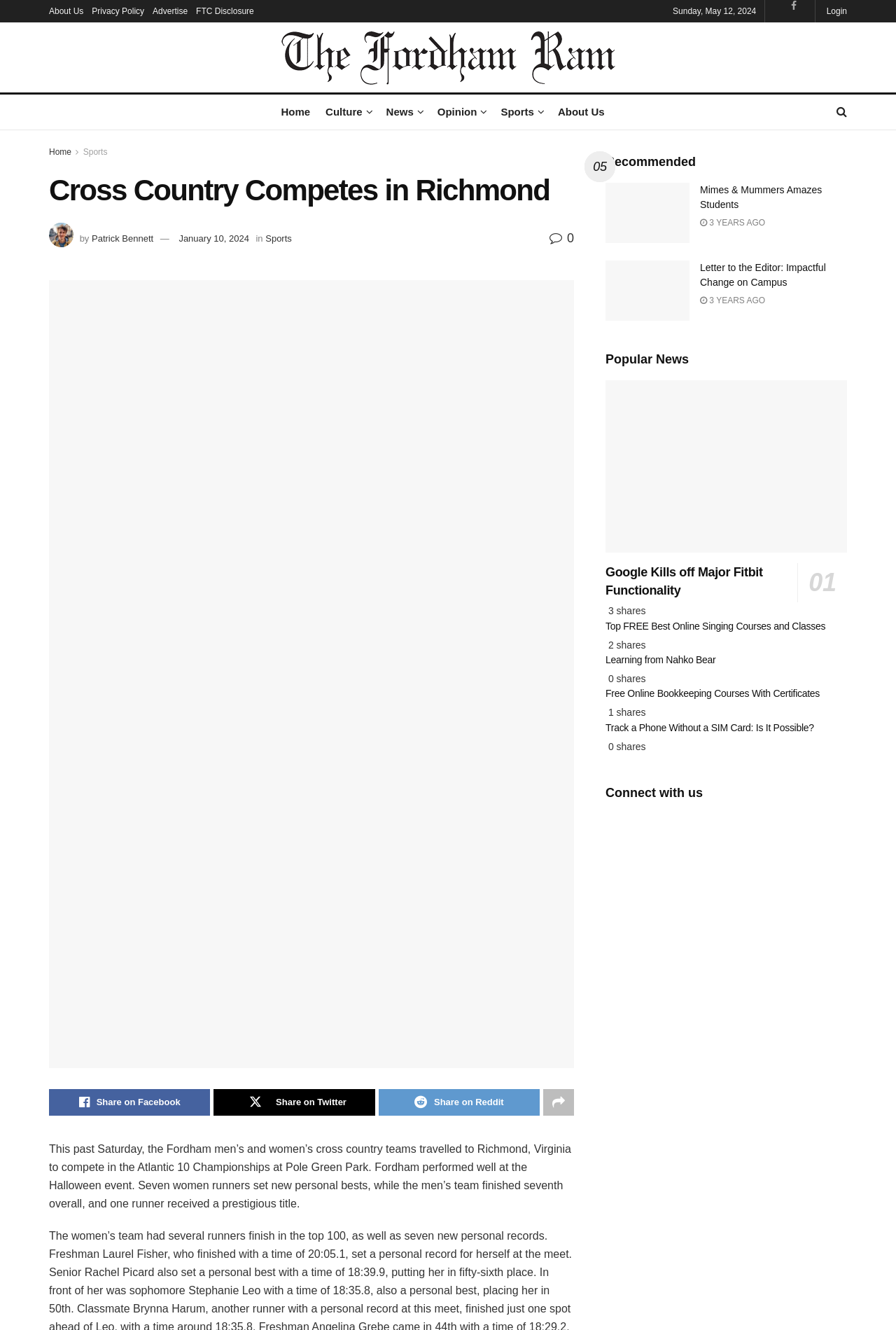Locate and extract the headline of this webpage.

Cross Country Competes in Richmond